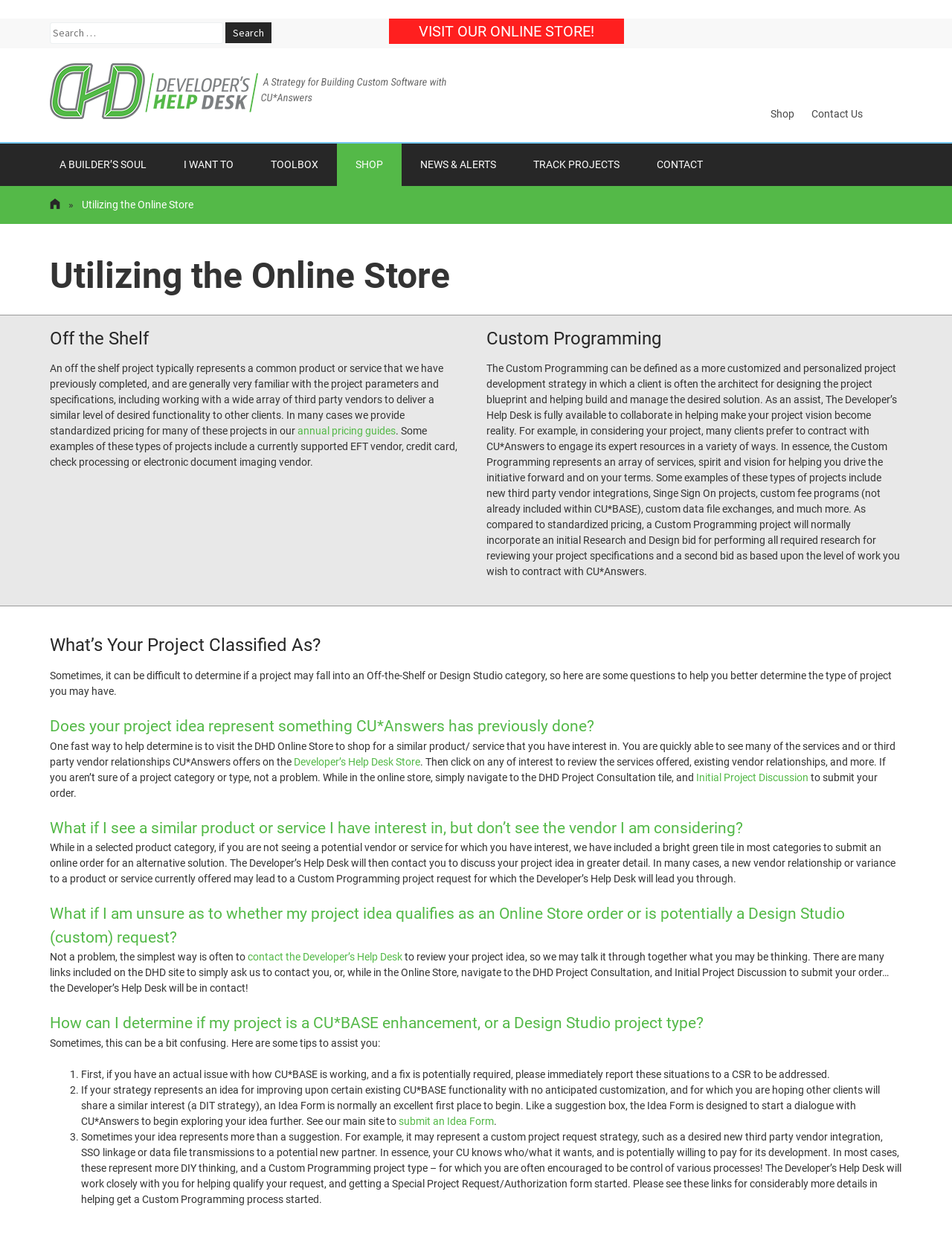Using the description "annual pricing guides", predict the bounding box of the relevant HTML element.

[0.312, 0.344, 0.415, 0.354]